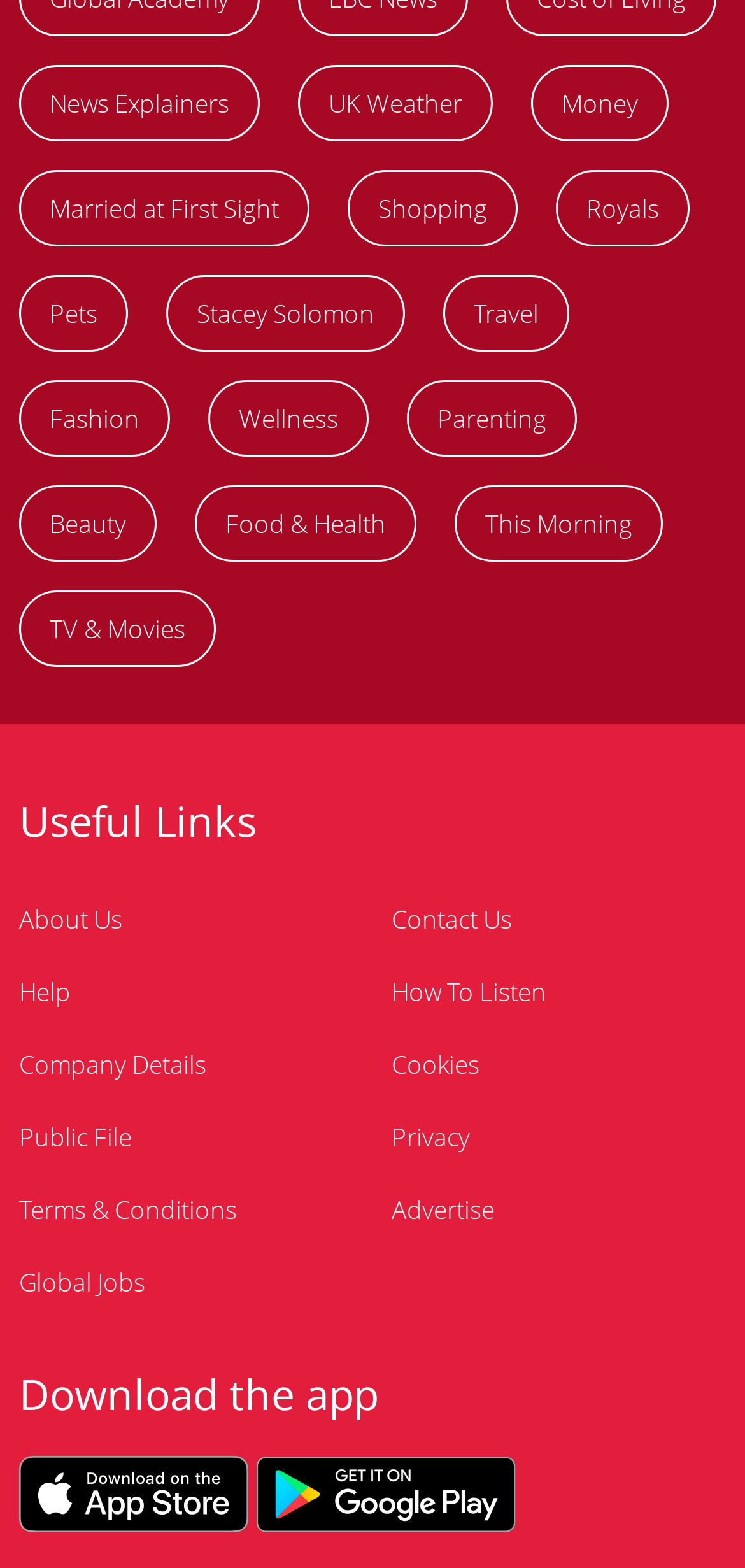Could you specify the bounding box coordinates for the clickable section to complete the following instruction: "Explore Married at First Sight"?

[0.026, 0.109, 0.415, 0.157]